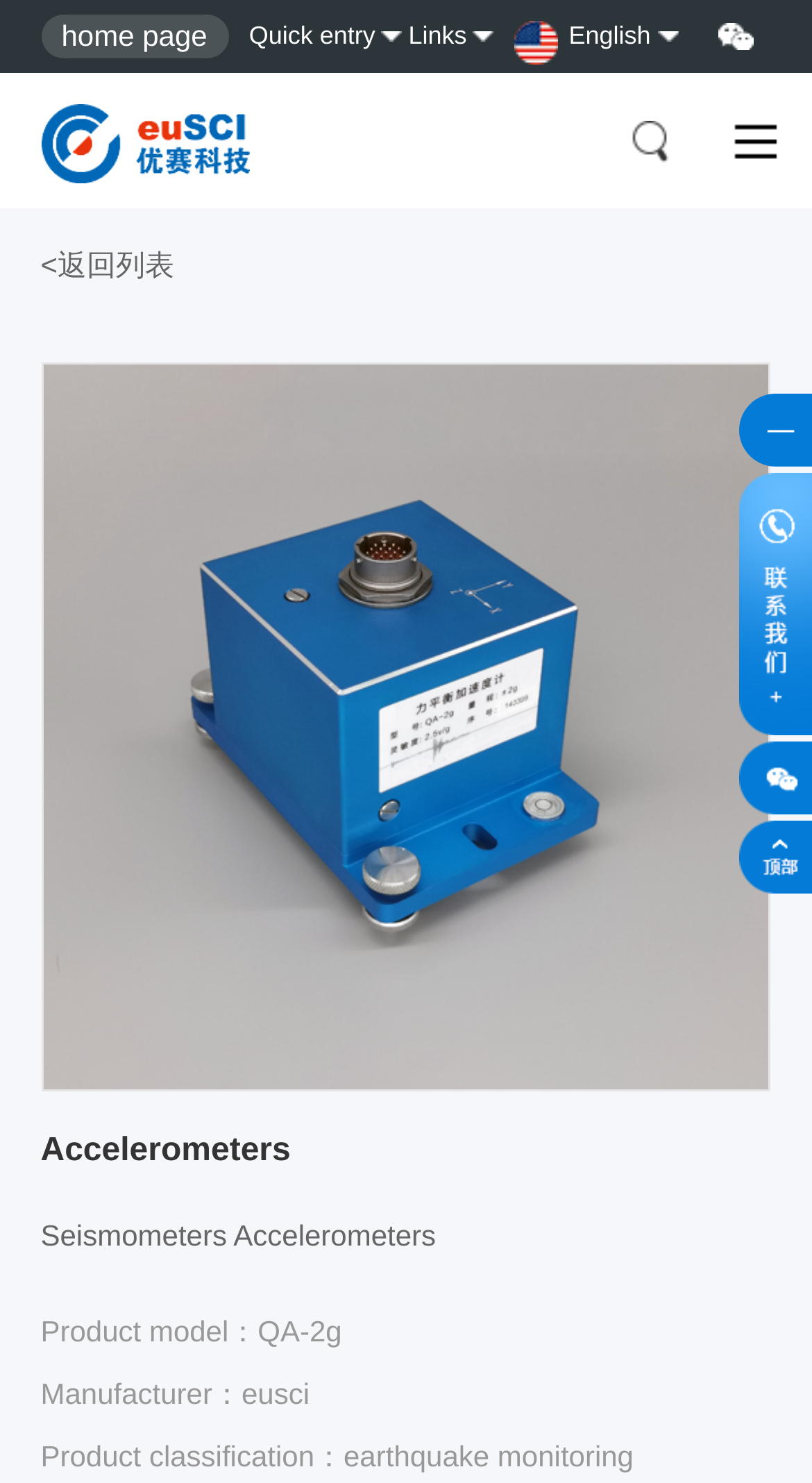What is the product model of the seismometer?
Look at the image and answer with only one word or phrase.

QA-2g